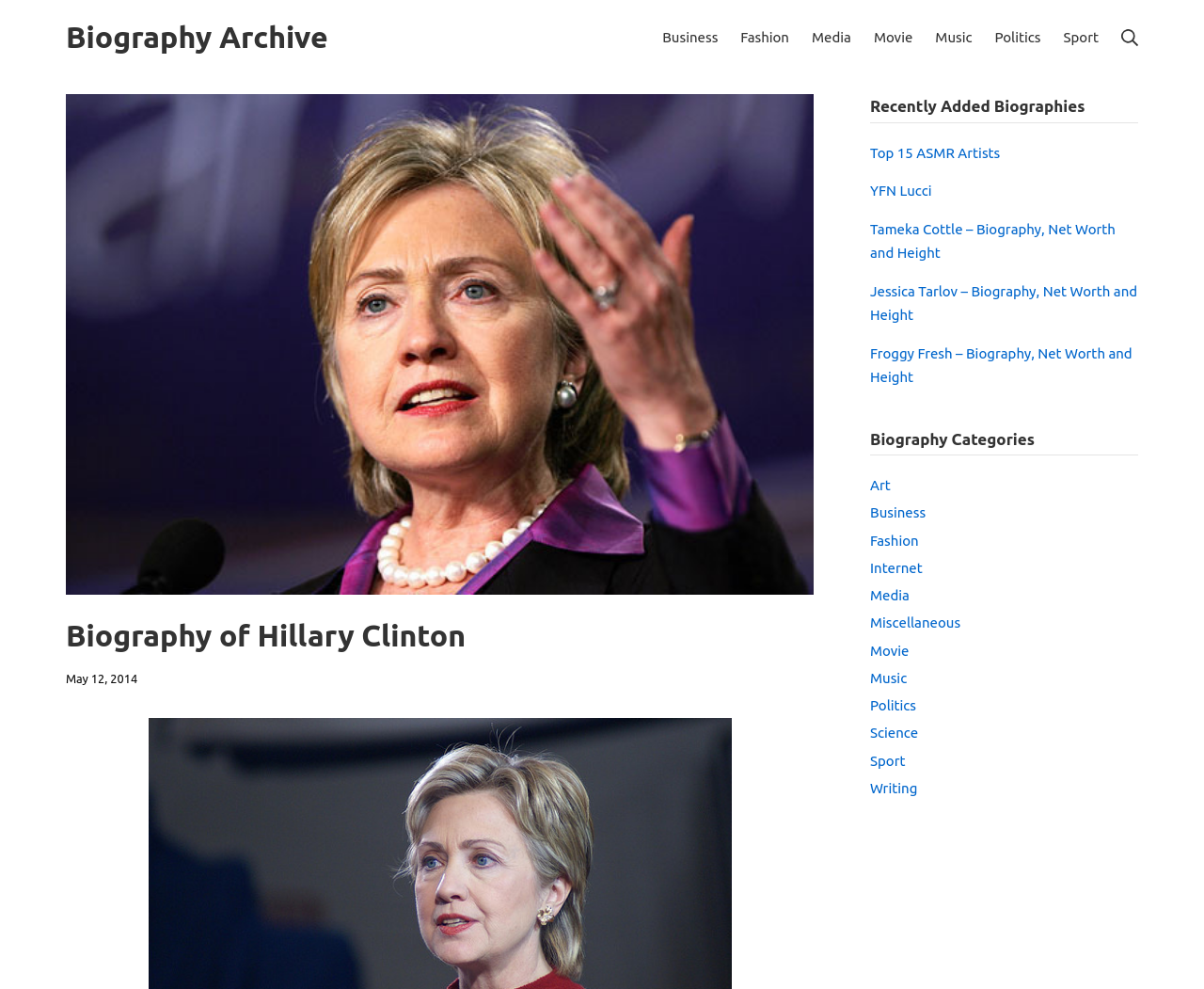Please answer the following query using a single word or phrase: 
How many biography categories are present?

12